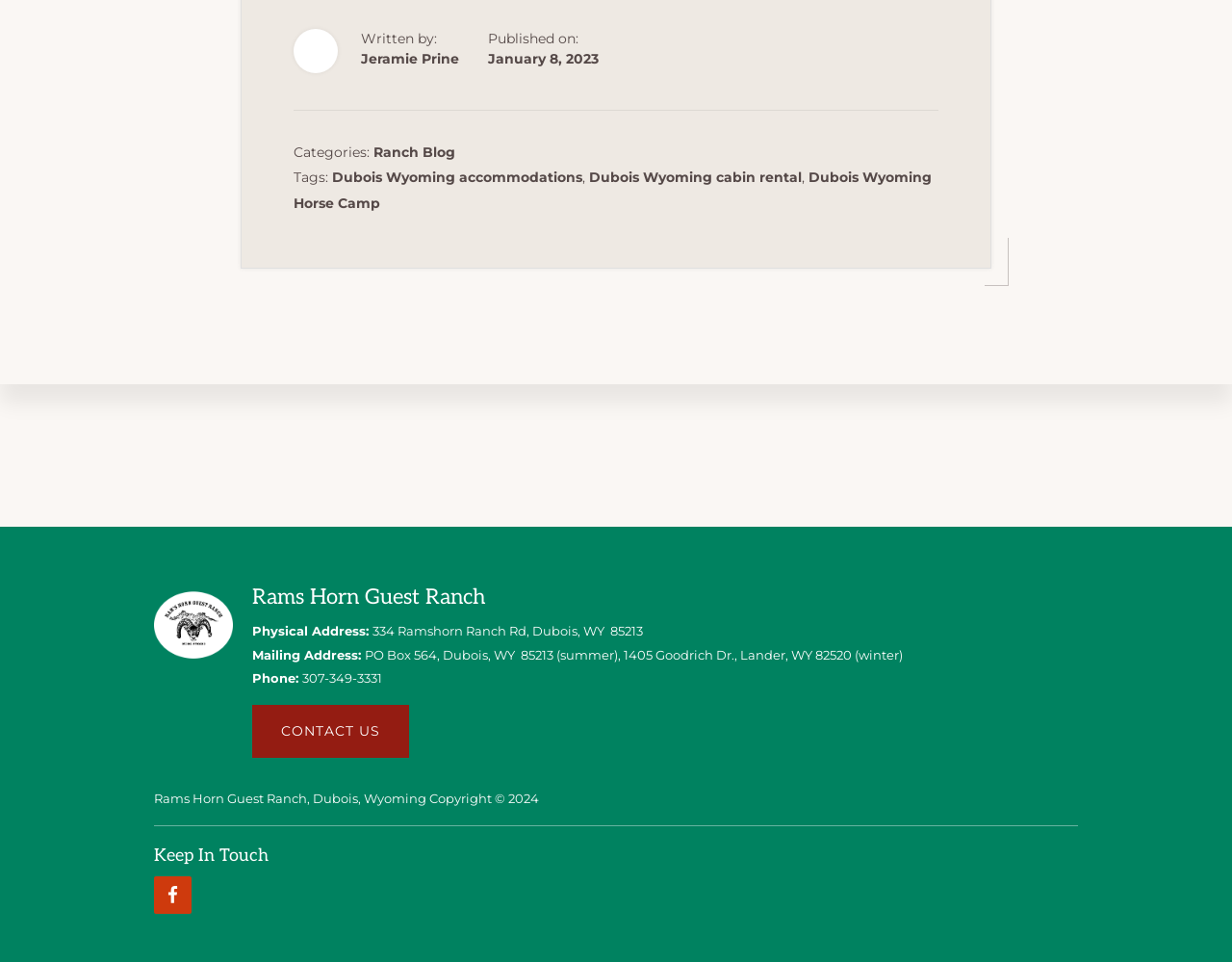Please predict the bounding box coordinates (top-left x, top-left y, bottom-right x, bottom-right y) for the UI element in the screenshot that fits the description: name="s" placeholder="Escribe aquí para buscar"

None